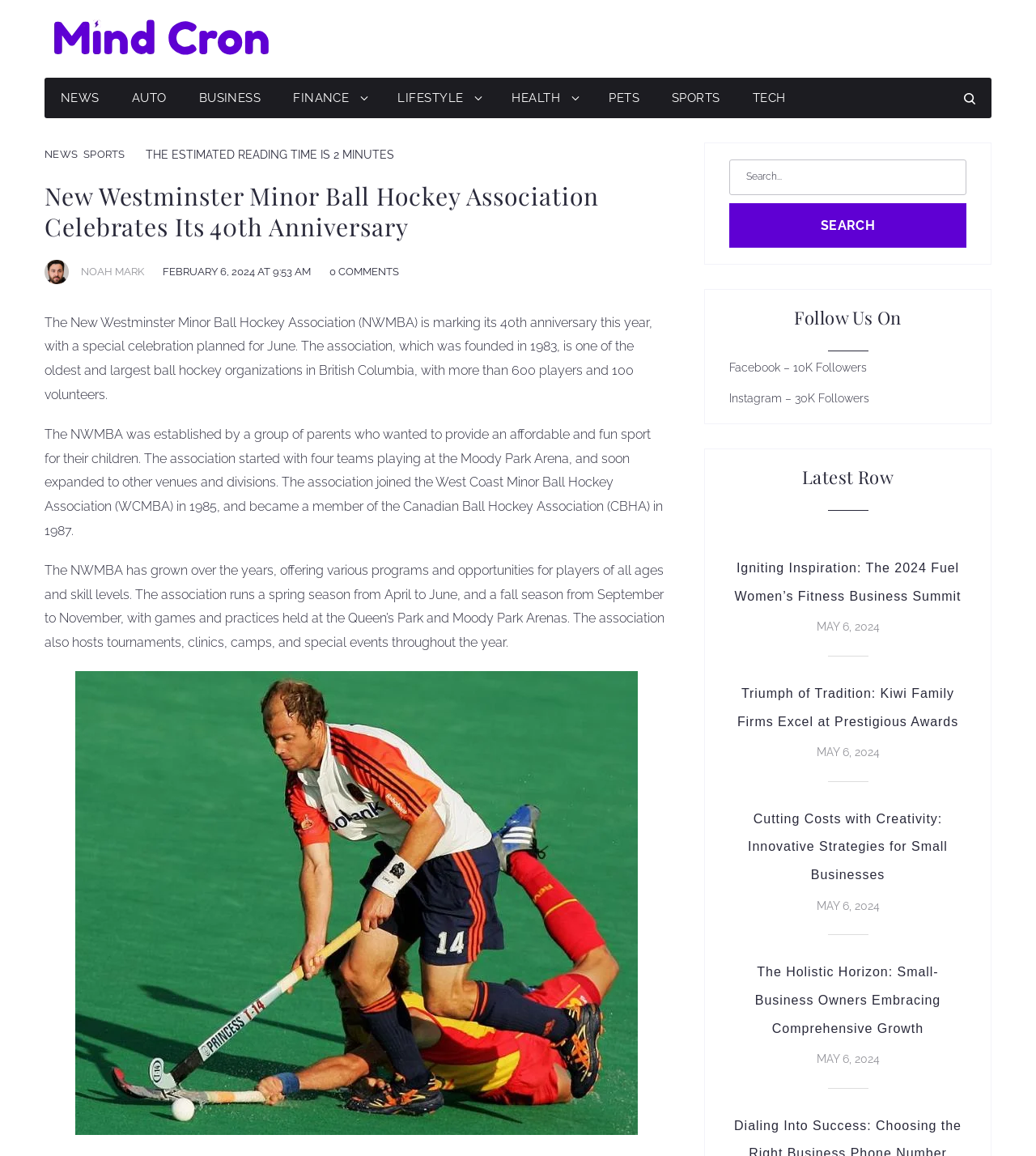What is the estimated reading time of the article?
Make sure to answer the question with a detailed and comprehensive explanation.

I found the text 'THE ESTIMATED READING TIME IS 2 MINUTES' in the webpage, which indicates the estimated reading time of the article.